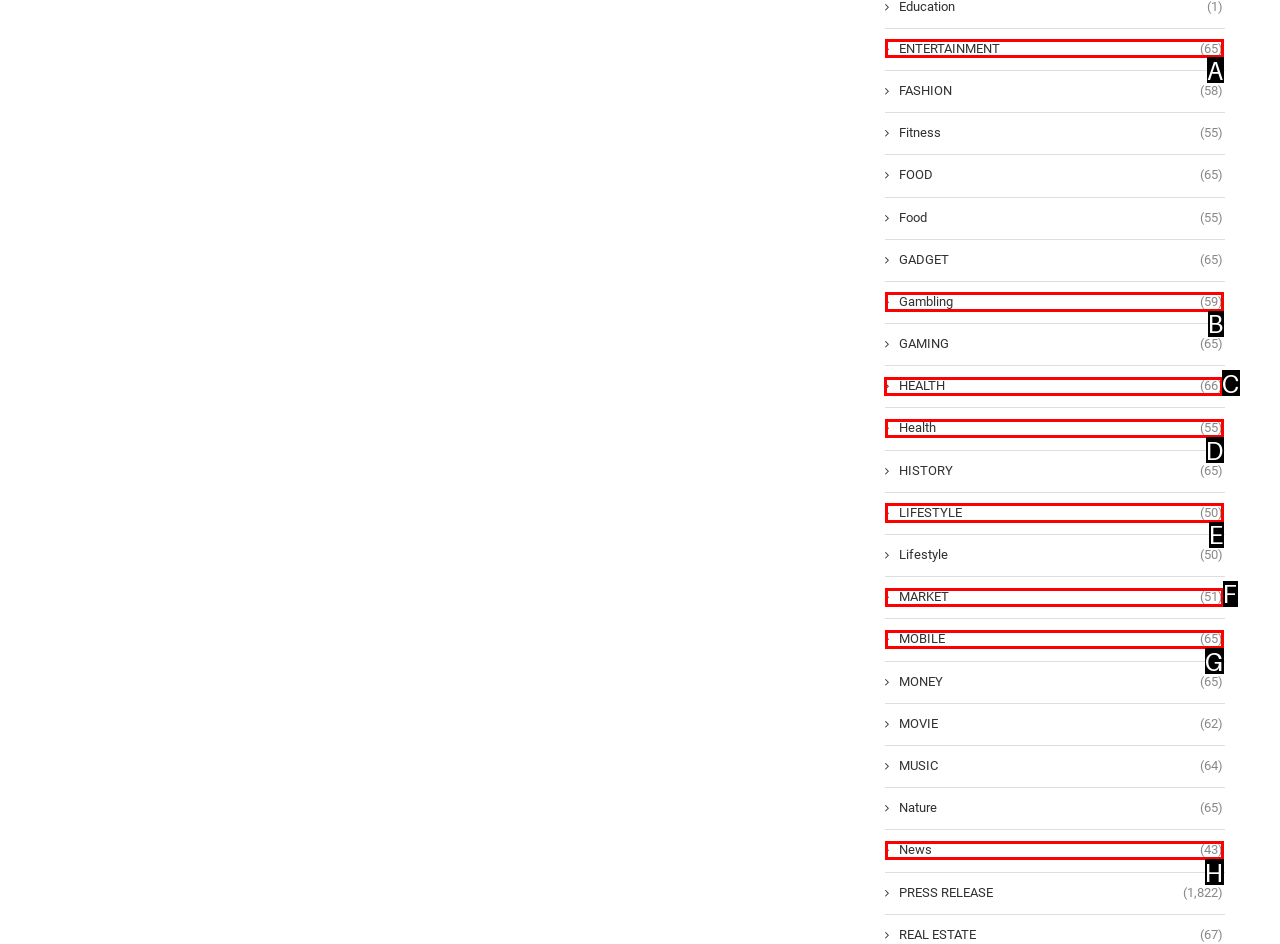Which lettered option should be clicked to perform the following task: Learn about HEALTH
Respond with the letter of the appropriate option.

C